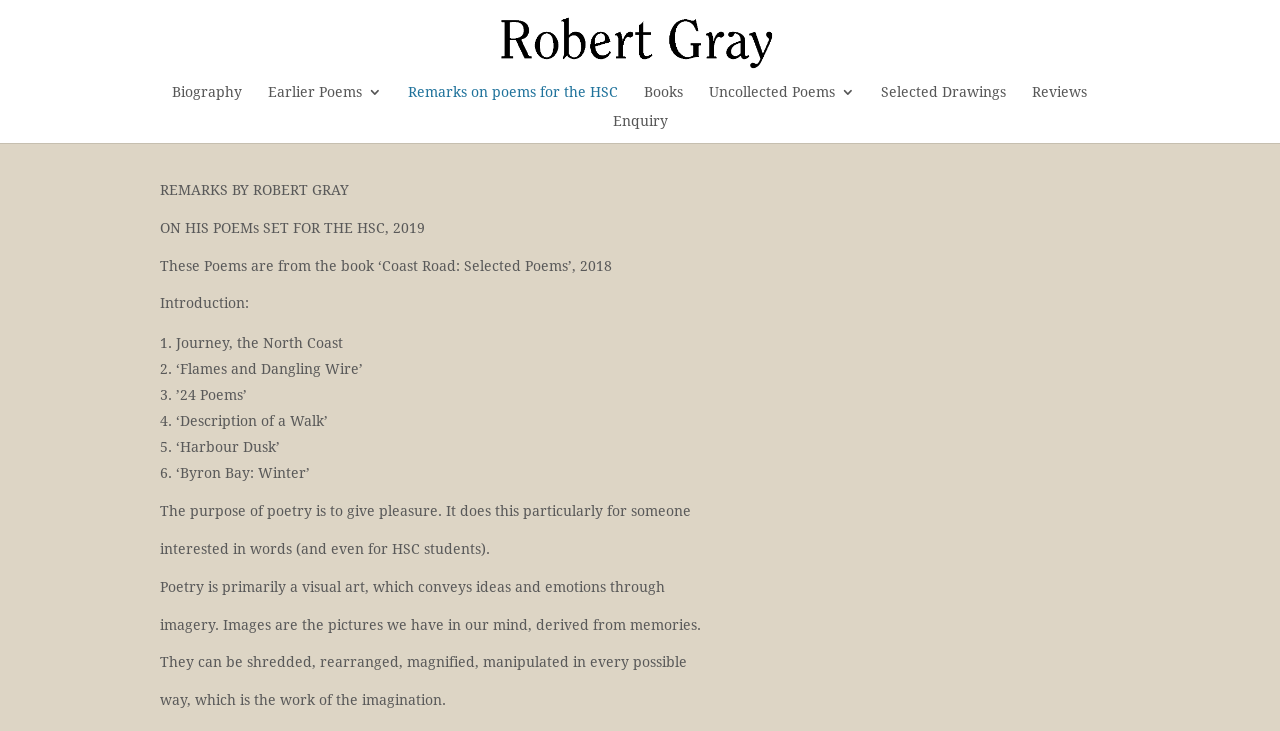Determine the bounding box coordinates for the element that should be clicked to follow this instruction: "View Earlier Poems 3". The coordinates should be given as four float numbers between 0 and 1, in the format [left, top, right, bottom].

[0.209, 0.116, 0.298, 0.156]